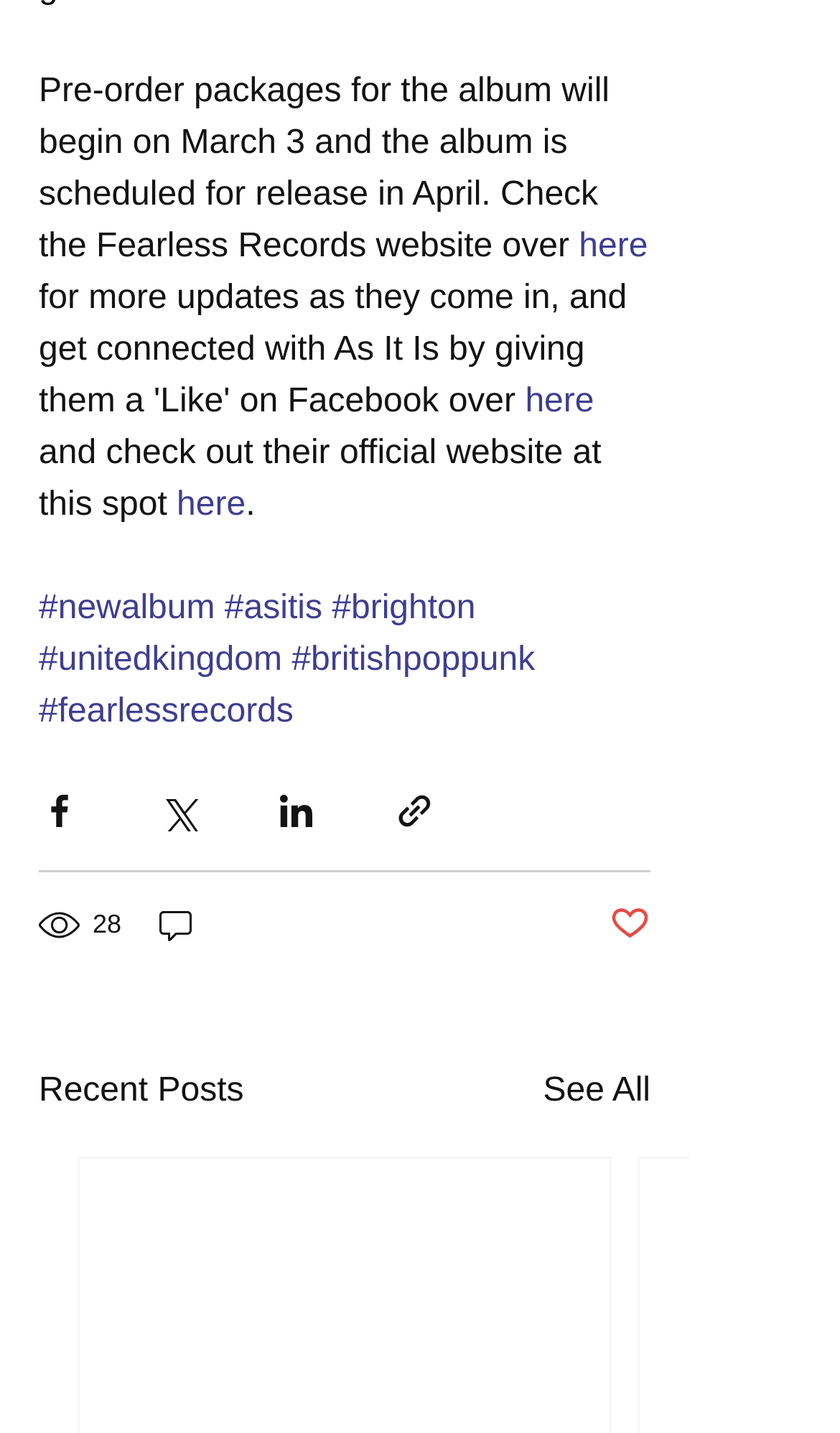Please find the bounding box for the UI element described by: "Prints".

None